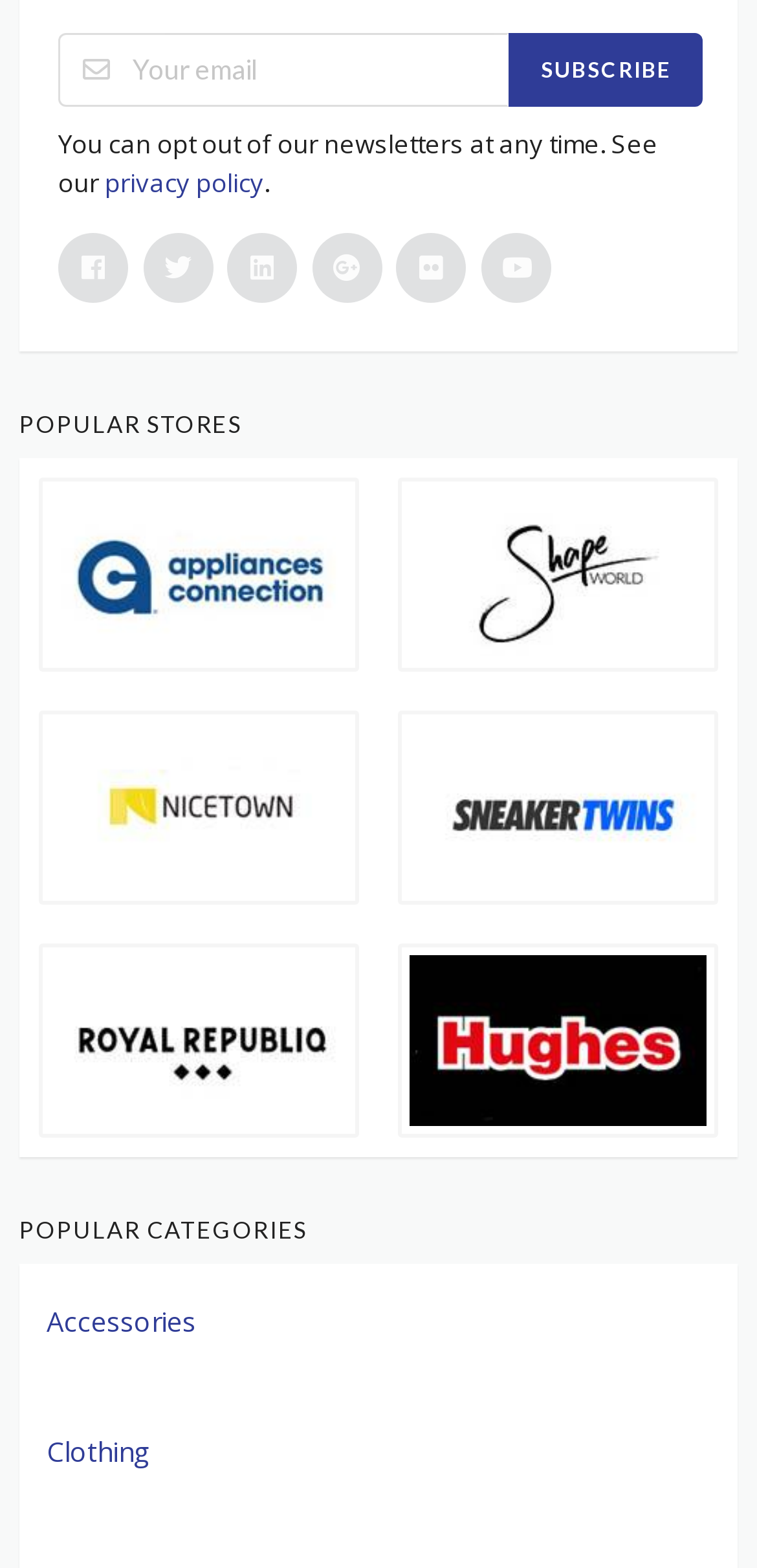Carefully examine the image and provide an in-depth answer to the question: What is the last category listed?

The last category listed under 'POPULAR CATEGORIES' is 'Clothing', which is a link that likely leads to a page with clothing-related products or information.